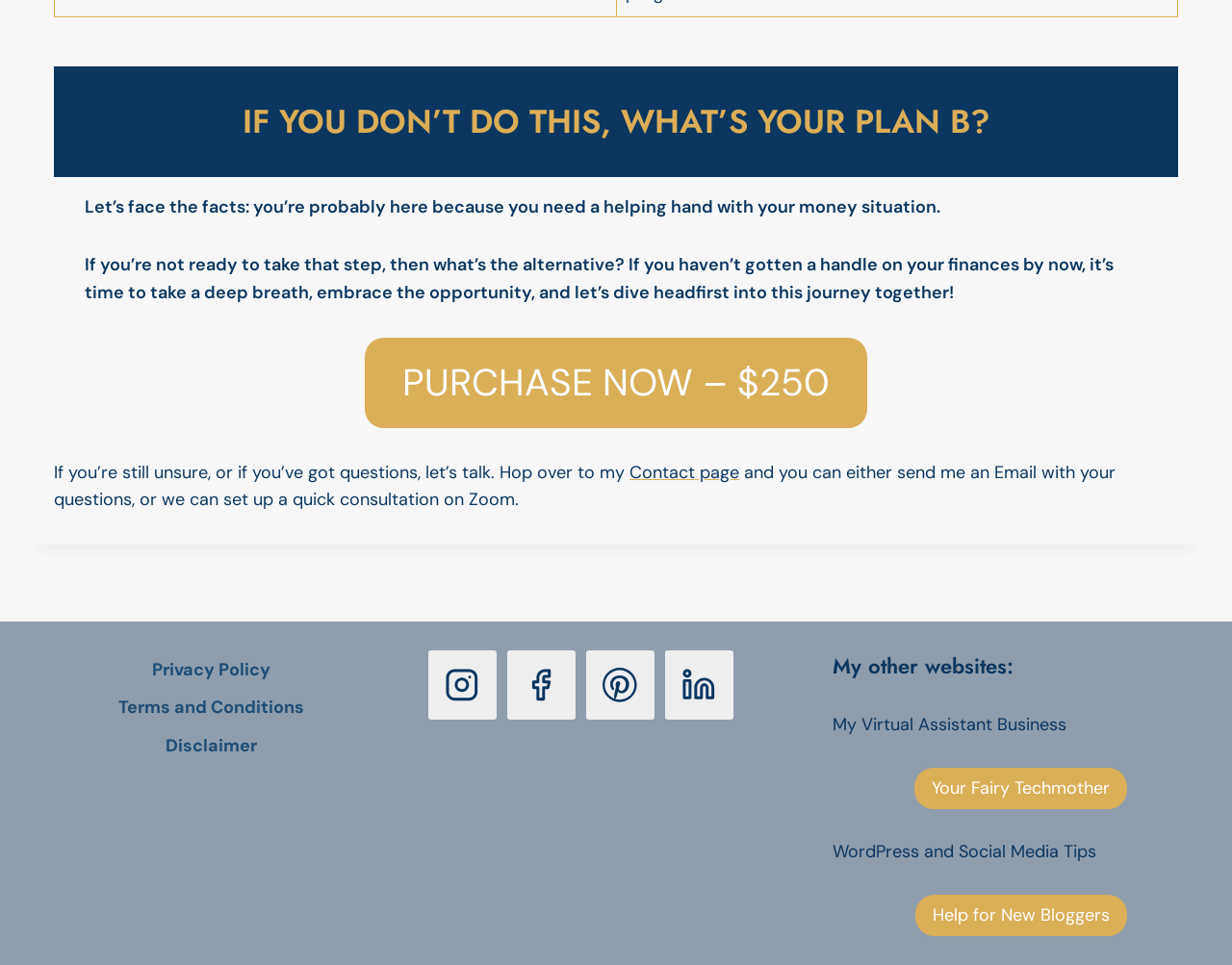Specify the bounding box coordinates of the region I need to click to perform the following instruction: "Go to 'Help for New Bloggers' page". The coordinates must be four float numbers in the range of 0 to 1, i.e., [left, top, right, bottom].

[0.743, 0.927, 0.915, 0.97]